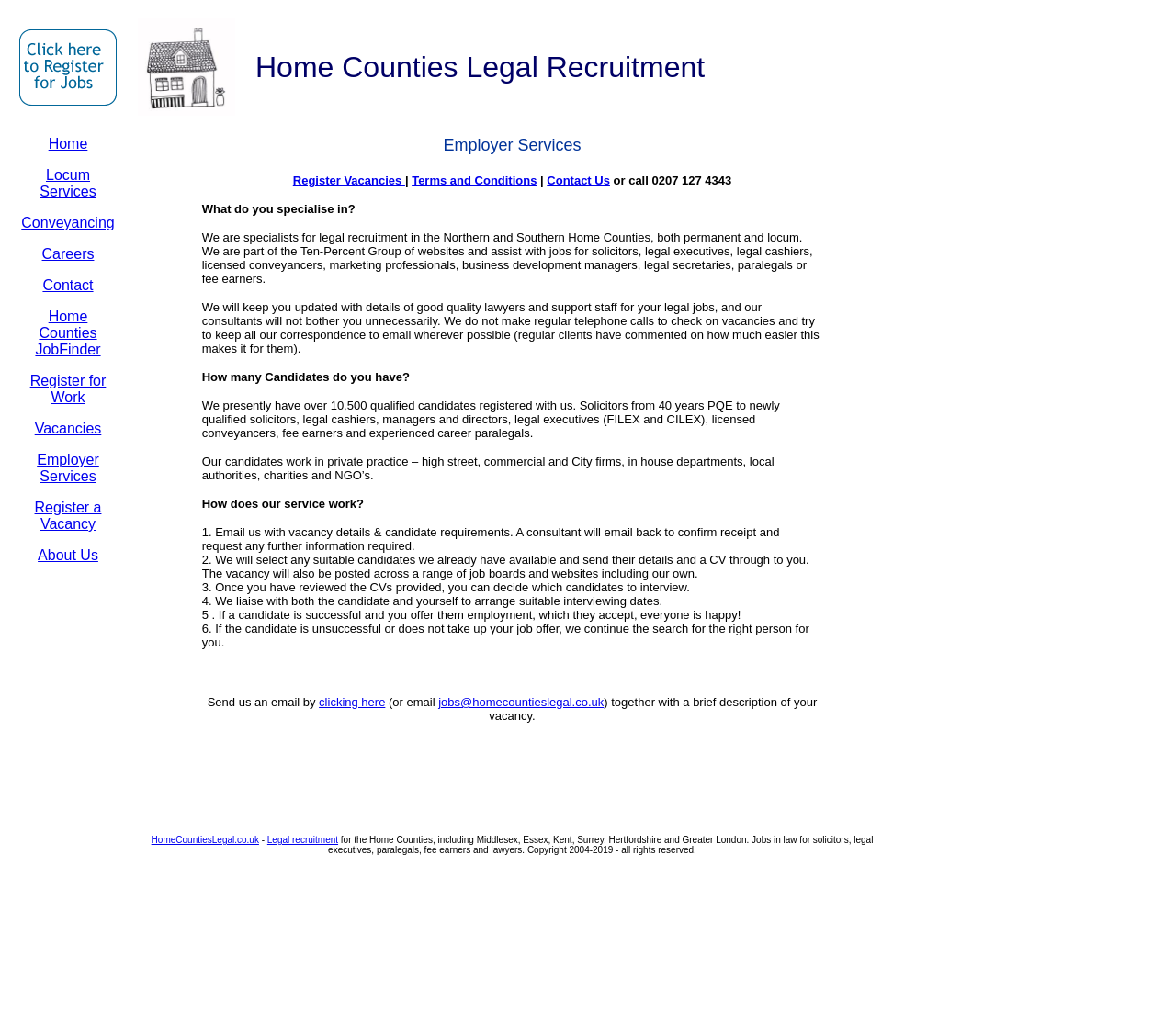Find the bounding box coordinates of the area to click in order to follow the instruction: "Click Register Vacancies".

[0.249, 0.17, 0.344, 0.183]